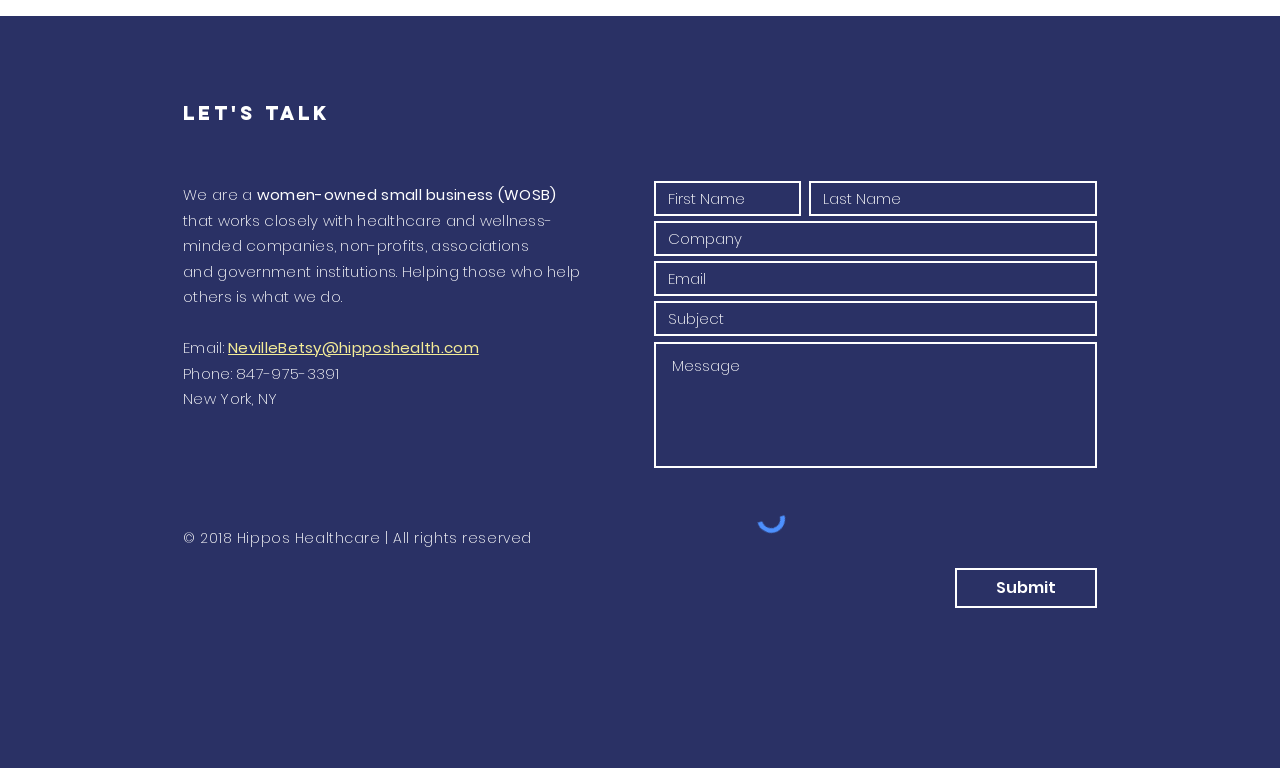Please identify the bounding box coordinates of the element's region that needs to be clicked to fulfill the following instruction: "Click LinkedIn Icon". The bounding box coordinates should consist of four float numbers between 0 and 1, i.e., [left, top, right, bottom].

[0.179, 0.627, 0.206, 0.673]